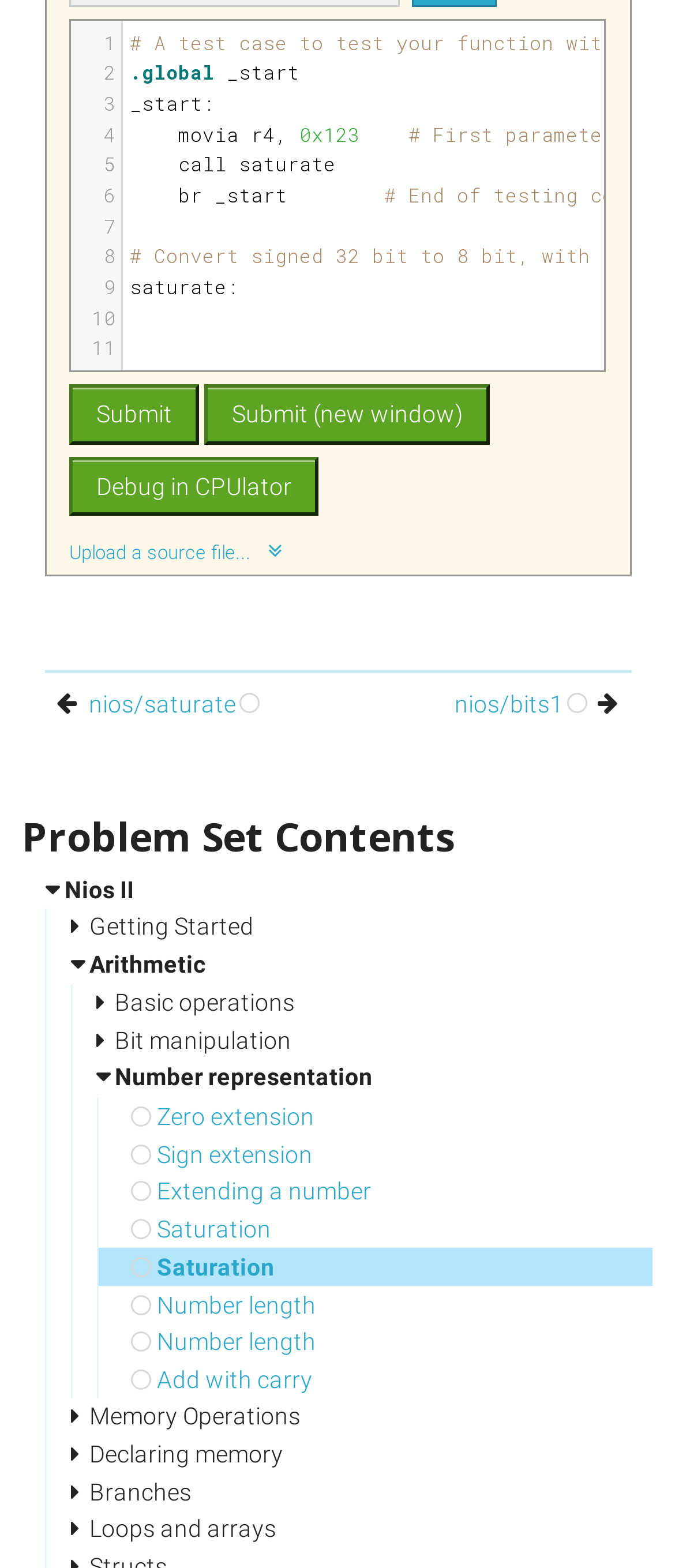From the element description: "parent_node: 1 value="Debug in CPUlator"", extract the bounding box coordinates of the UI element. The coordinates should be expressed as four float numbers between 0 and 1, in the order [left, top, right, bottom].

[0.103, 0.291, 0.473, 0.329]